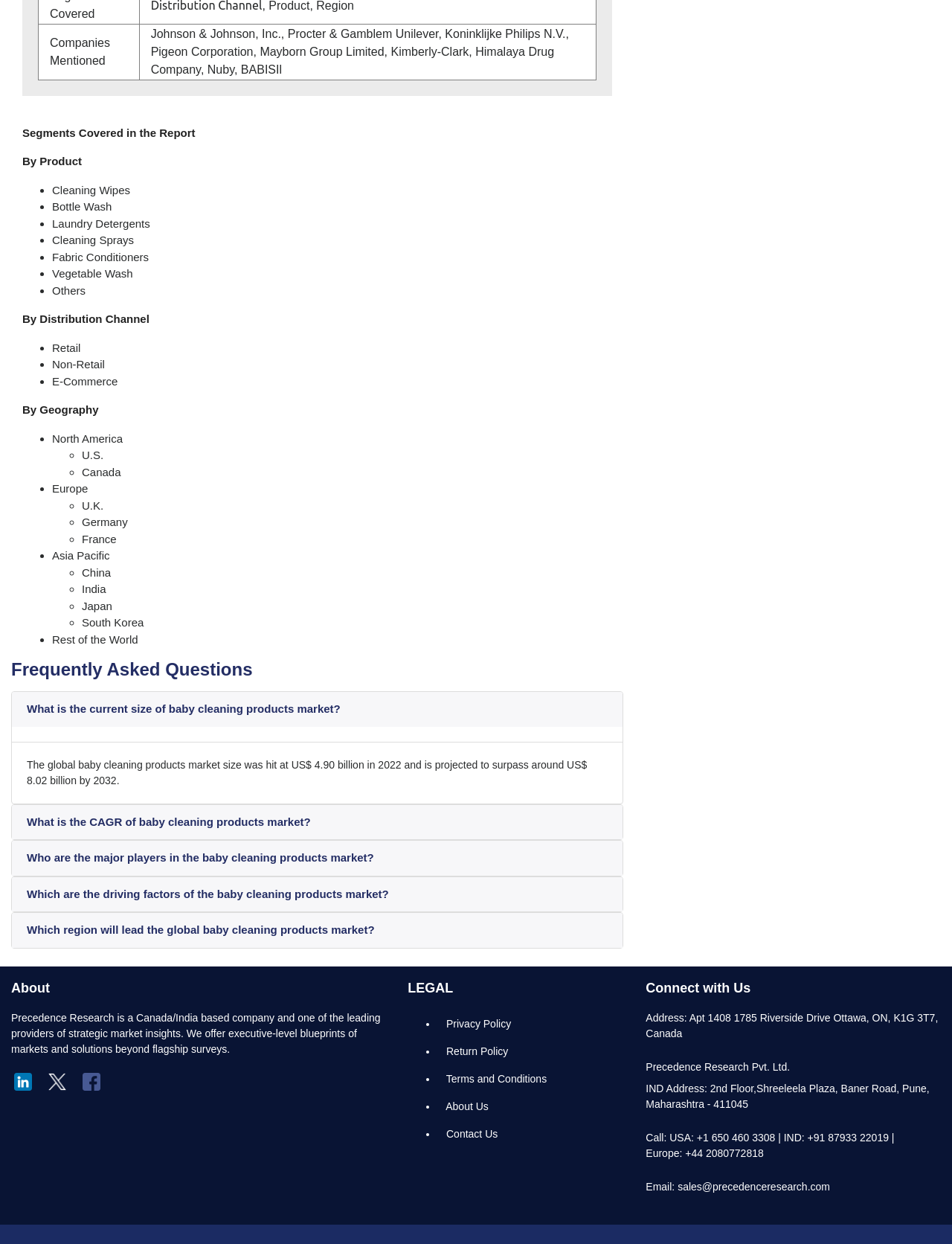Determine the bounding box coordinates of the UI element described by: "Return Policy".

[0.46, 0.834, 0.655, 0.856]